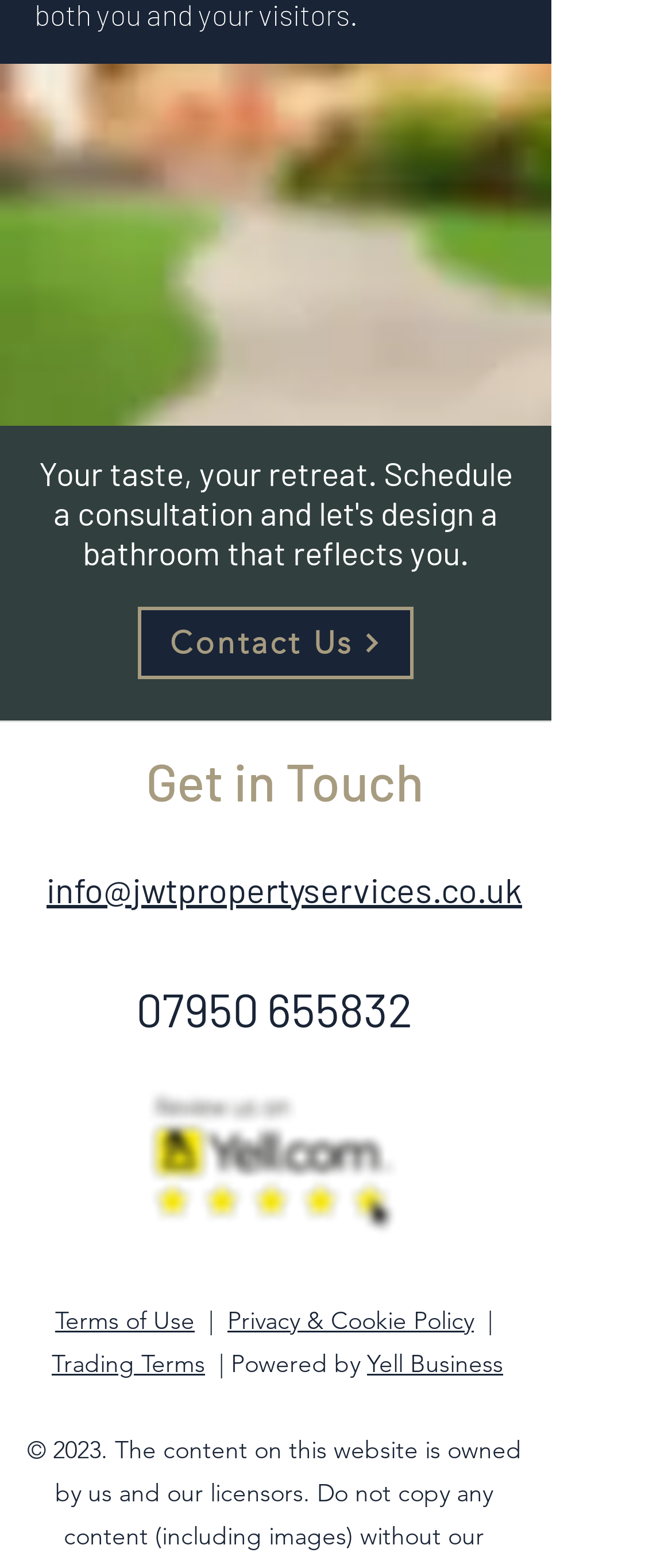What is the company name associated with the email address?
Look at the webpage screenshot and answer the question with a detailed explanation.

I inferred the company name by looking at the email address, which has the domain 'jwtpropertyservices.co.uk', suggesting that the company name is JWT Property Services.